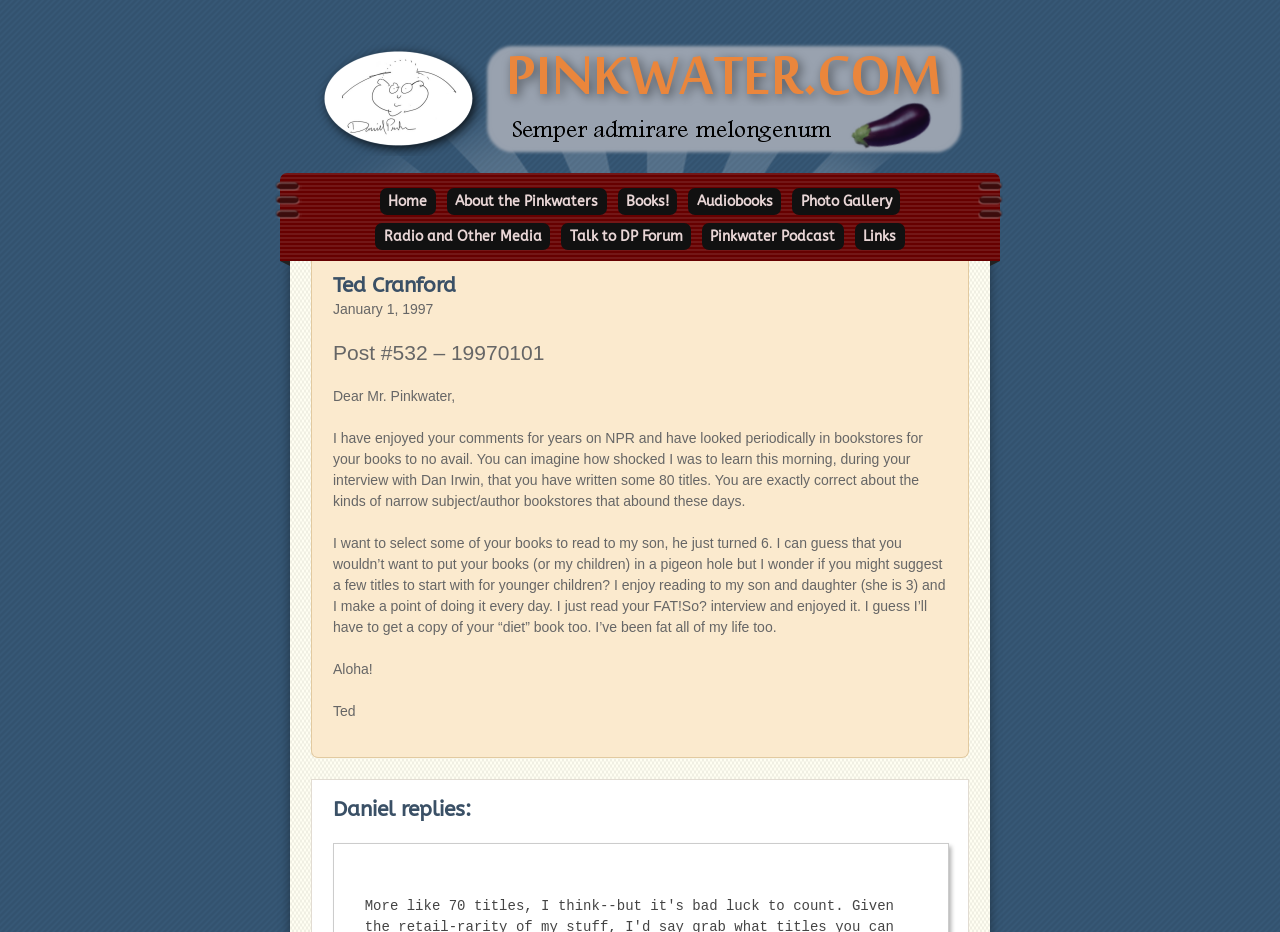Locate the bounding box coordinates of the area where you should click to accomplish the instruction: "visit About the Pinkwaters page".

[0.349, 0.202, 0.474, 0.23]